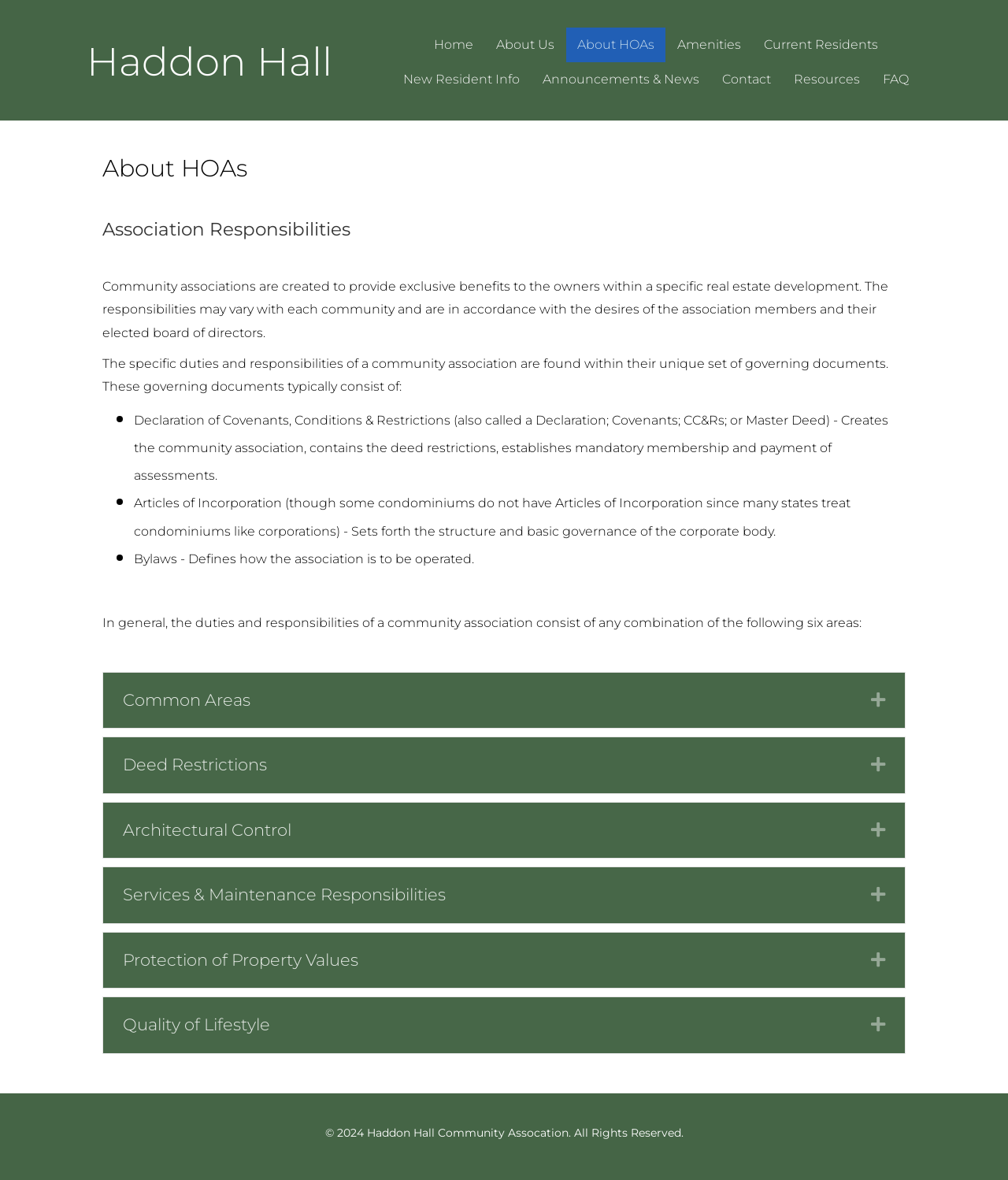Find the coordinates for the bounding box of the element with this description: "Quality of Lifestyle Expand".

[0.102, 0.845, 0.898, 0.892]